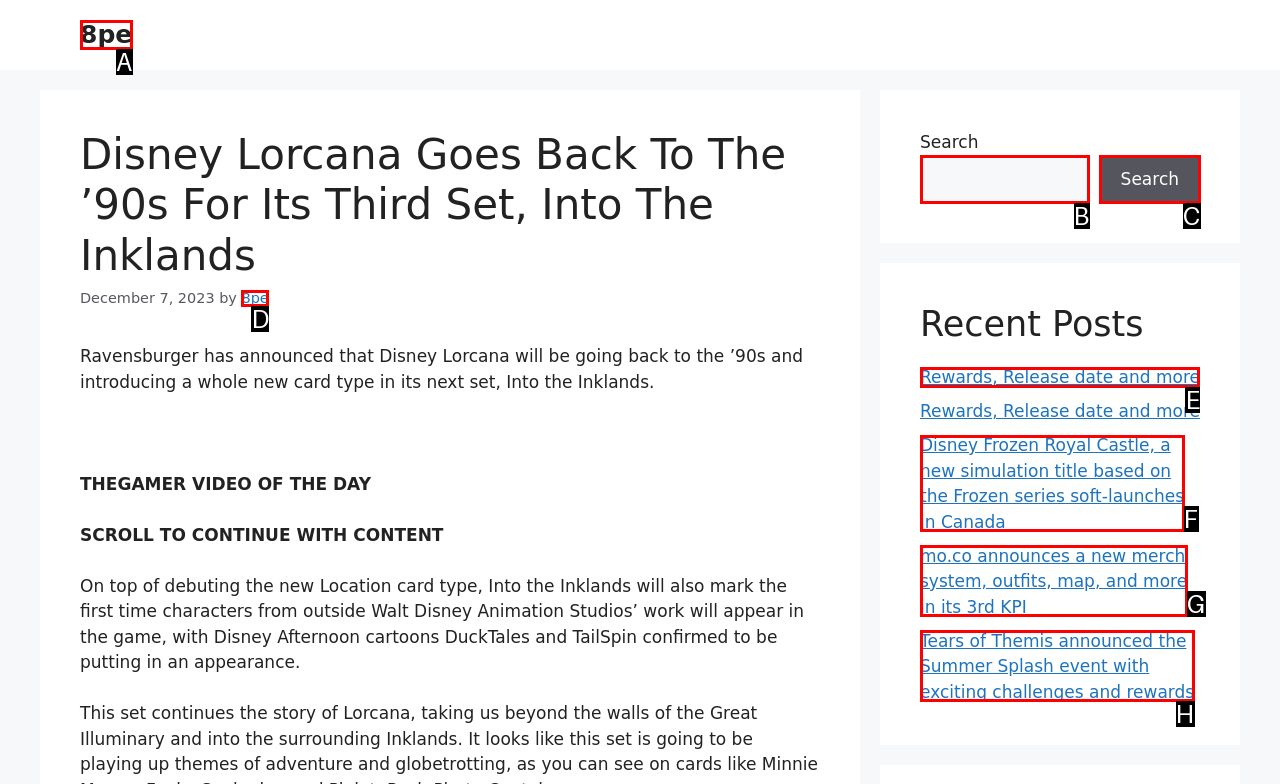To complete the task: Read about the congregation, select the appropriate UI element to click. Respond with the letter of the correct option from the given choices.

None